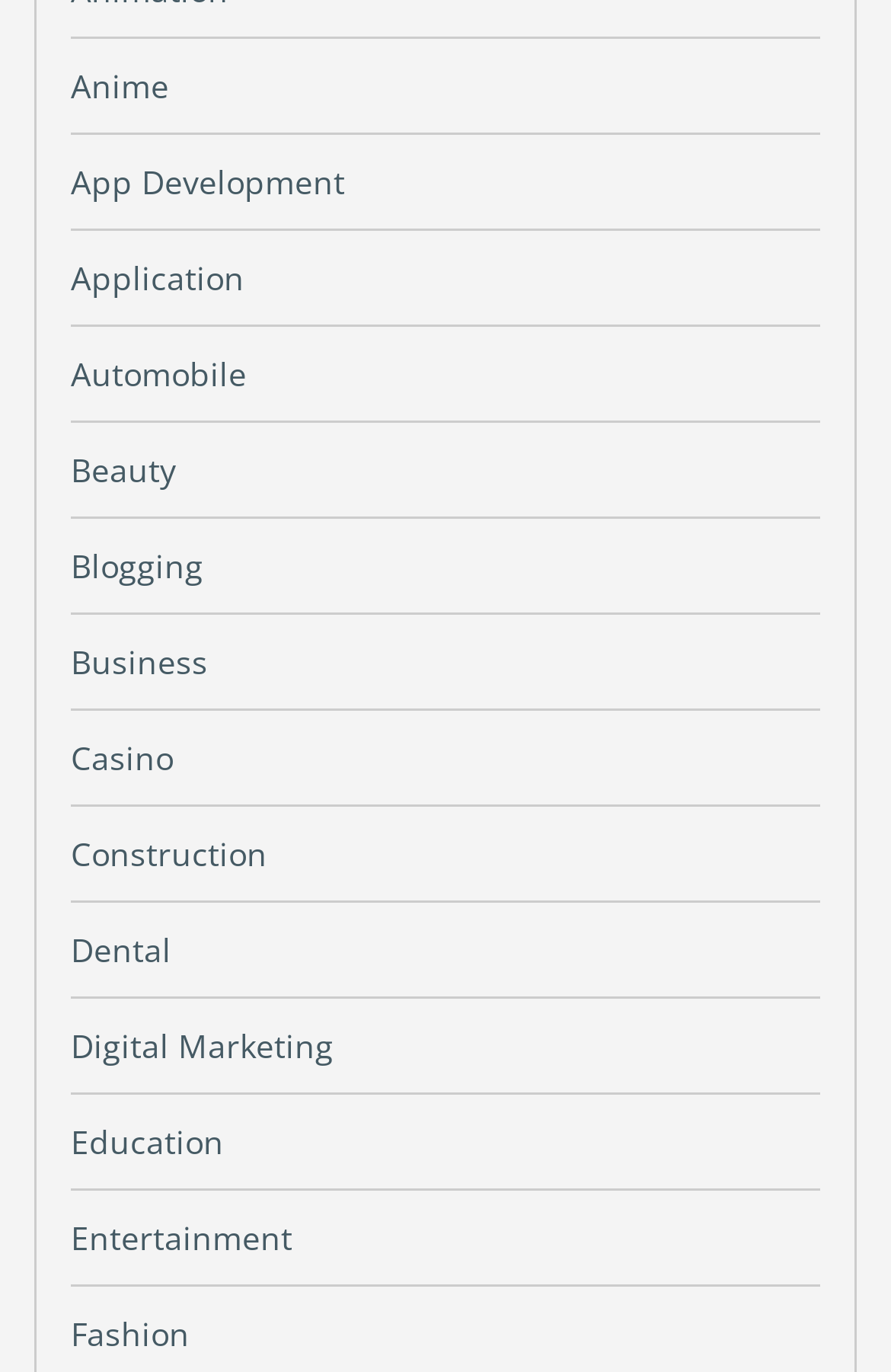Are the categories listed in alphabetical order? Analyze the screenshot and reply with just one word or a short phrase.

Yes